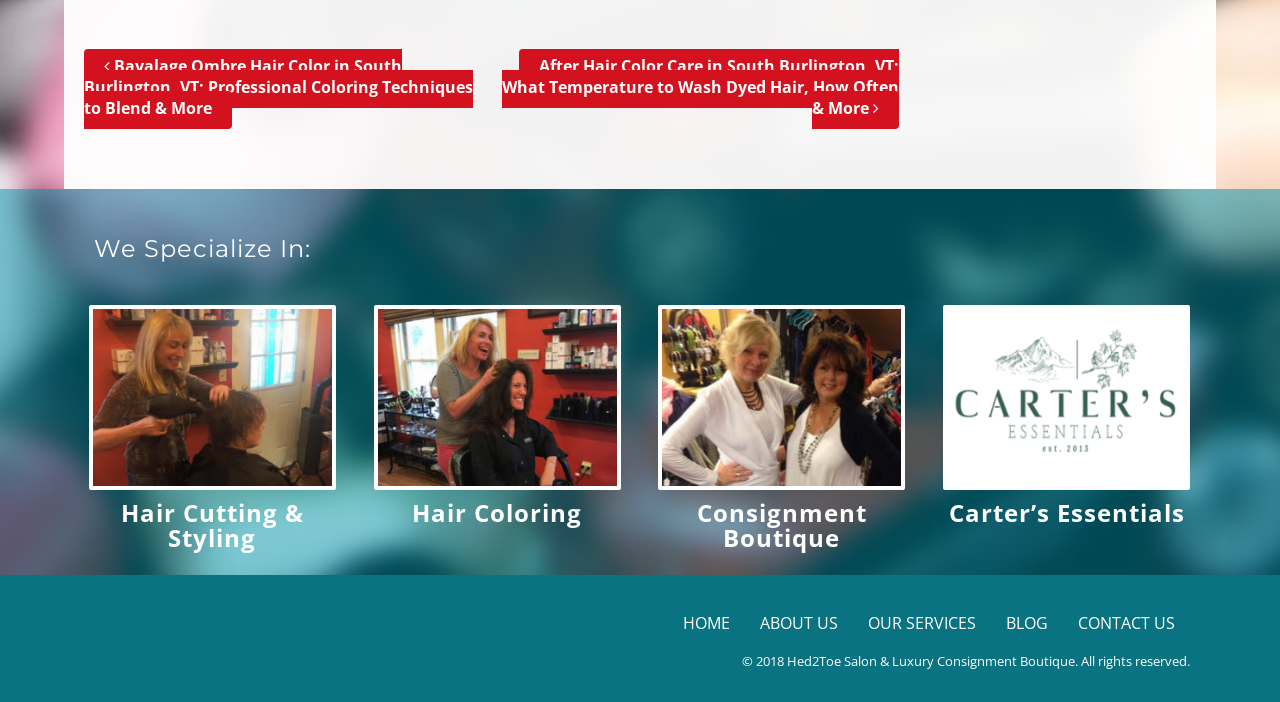Provide a one-word or short-phrase response to the question:
What services does the salon offer?

Hair Cutting, Hair Coloring, etc.